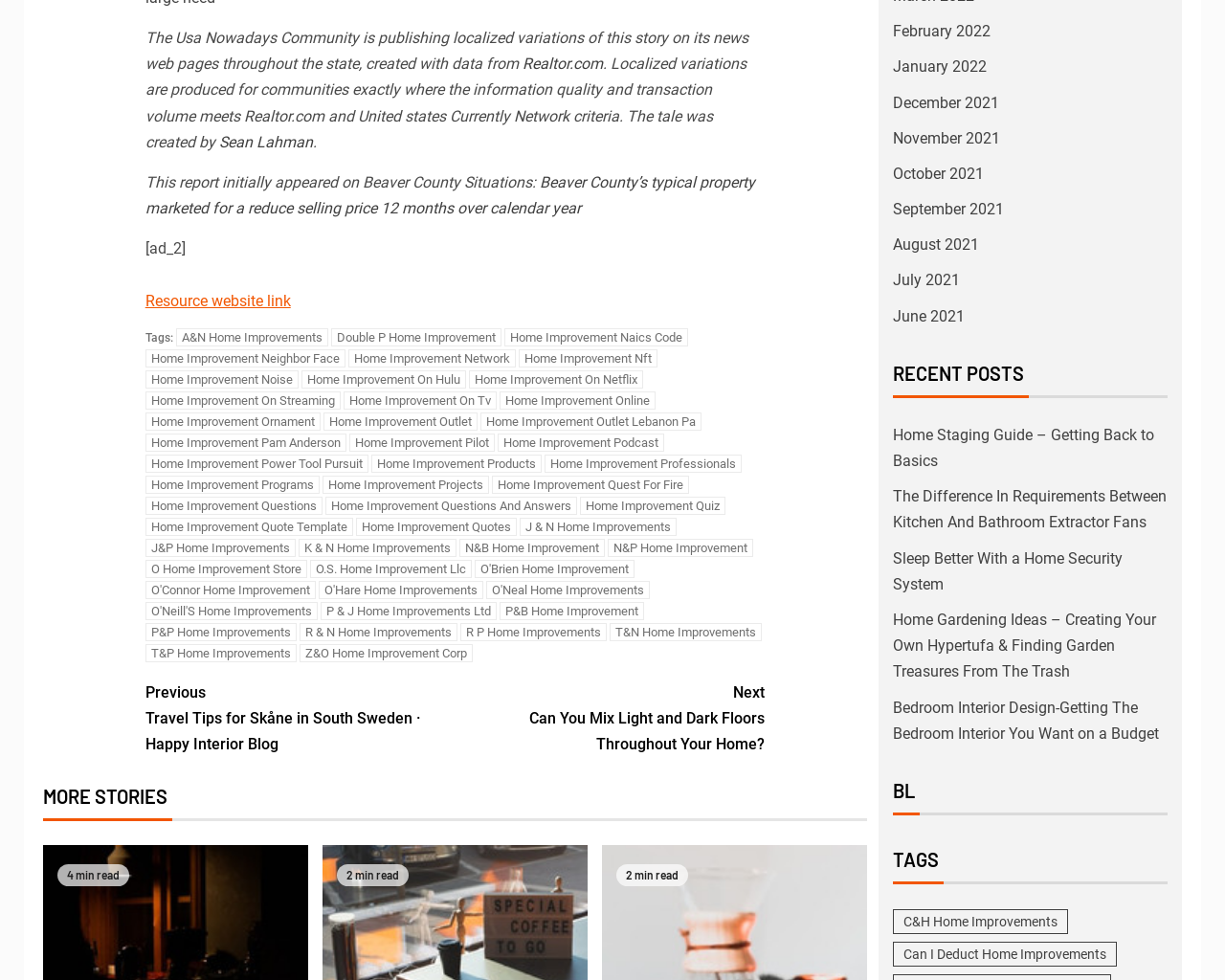Identify the bounding box coordinates for the element you need to click to achieve the following task: "Click on the 'Corporate Partnerships Solutions Manager' job link". The coordinates must be four float values ranging from 0 to 1, formatted as [left, top, right, bottom].

None